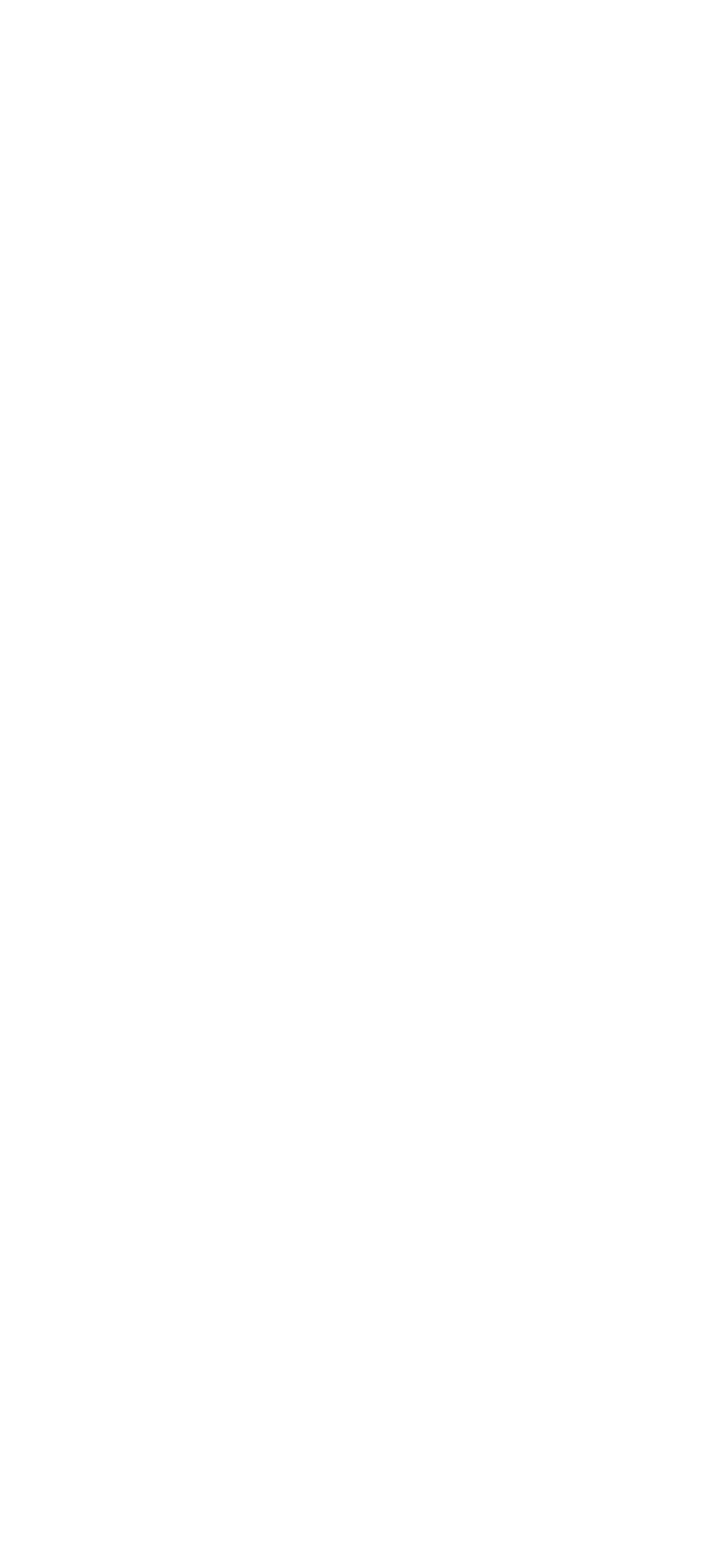Please locate the bounding box coordinates of the element that should be clicked to achieve the given instruction: "Follow us on Facebook".

[0.038, 0.412, 0.188, 0.43]